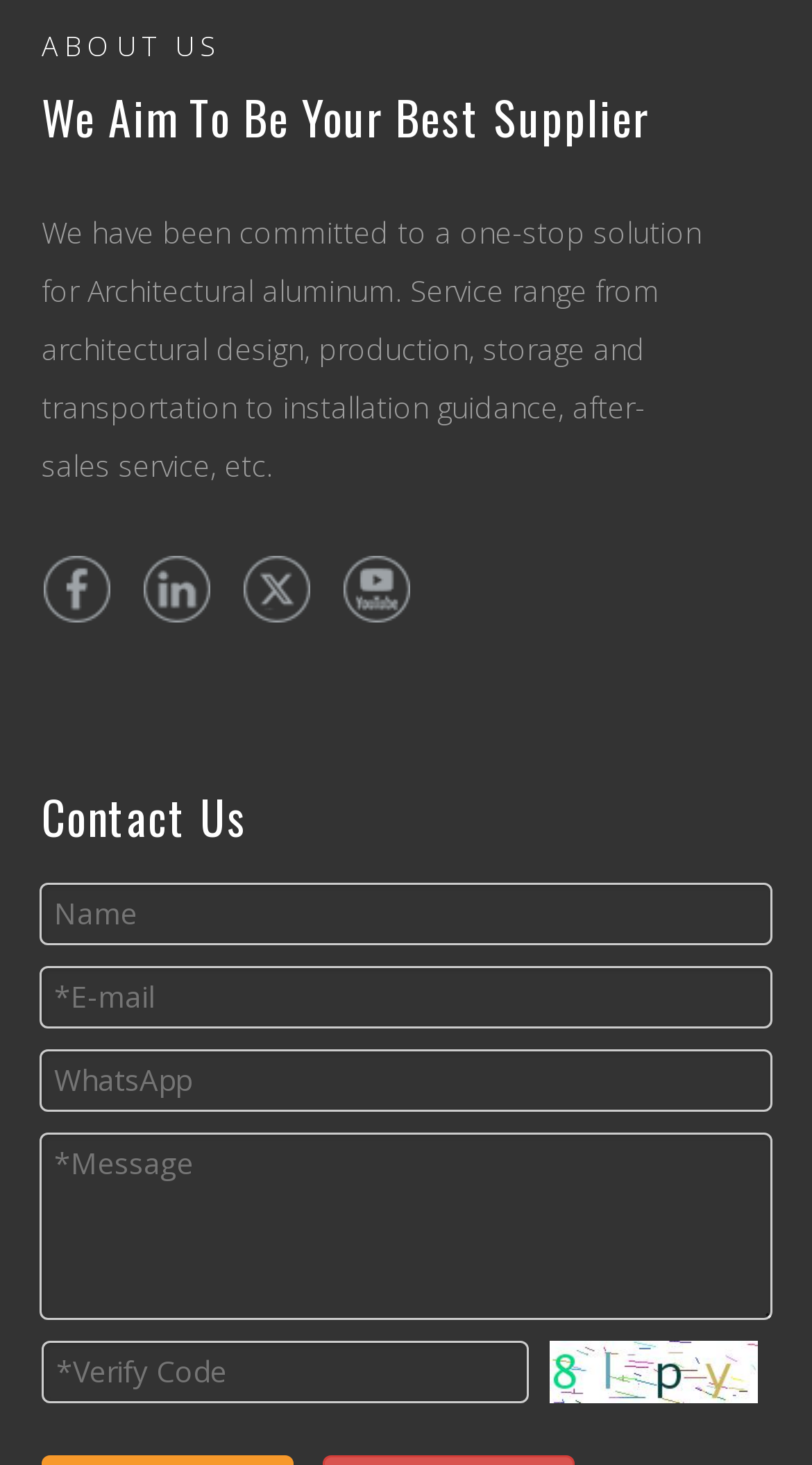Pinpoint the bounding box coordinates of the clickable area necessary to execute the following instruction: "Click on Verify Code". The coordinates should be given as four float numbers between 0 and 1, namely [left, top, right, bottom].

[0.677, 0.916, 0.933, 0.968]